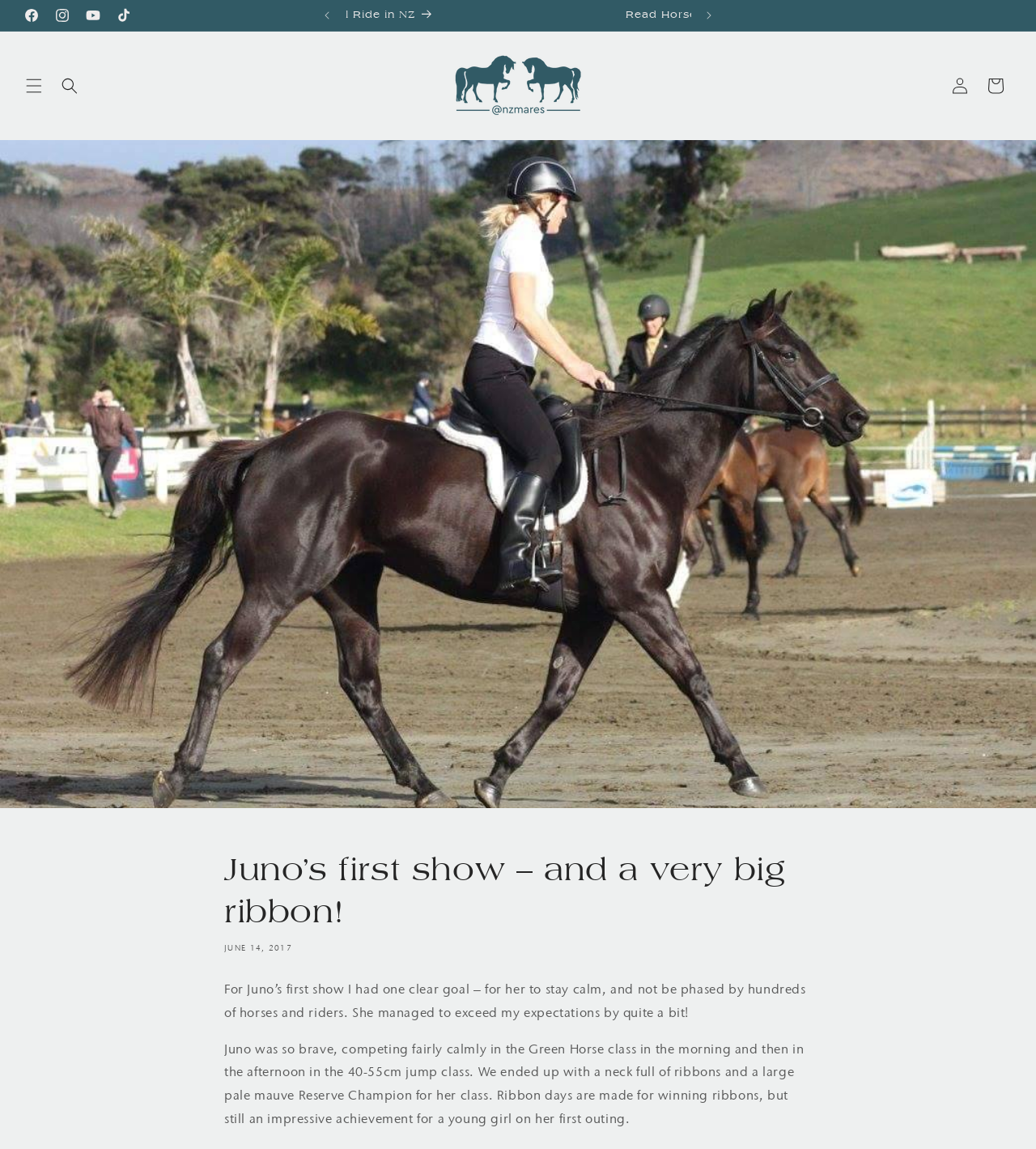Craft a detailed narrative of the webpage's structure and content.

The webpage appears to be a blog post or article about a horse named Juno's first show. At the top of the page, there are four social media links: Facebook, Instagram, YouTube, and TikTok, aligned horizontally. Below these links, there is an announcement bar with a carousel feature, containing three announcements. The first announcement is currently displayed, with a "Previous announcement" and "Next announcement" button on either side.

To the right of the announcement bar, there is a logo or image of "NZ Mares" with a link to the website. Below this, there are two buttons: "Menu" and "Search". On the top-right corner, there are two links: "Log in" and "Cart".

The main content of the page is an article about Juno's first show. The article is accompanied by a large image that spans the entire width of the page. The title of the article, "Juno’s first show – and a very big ribbon!", is displayed prominently above the image. Below the title, there is a timestamp indicating that the article was posted on June 14, 2017.

The article itself is divided into two paragraphs. The first paragraph describes the author's goal for Juno's first show, which was for her to stay calm amidst hundreds of horses and riders. The second paragraph details Juno's impressive performance, competing in two classes and winning a Reserve Champion ribbon.